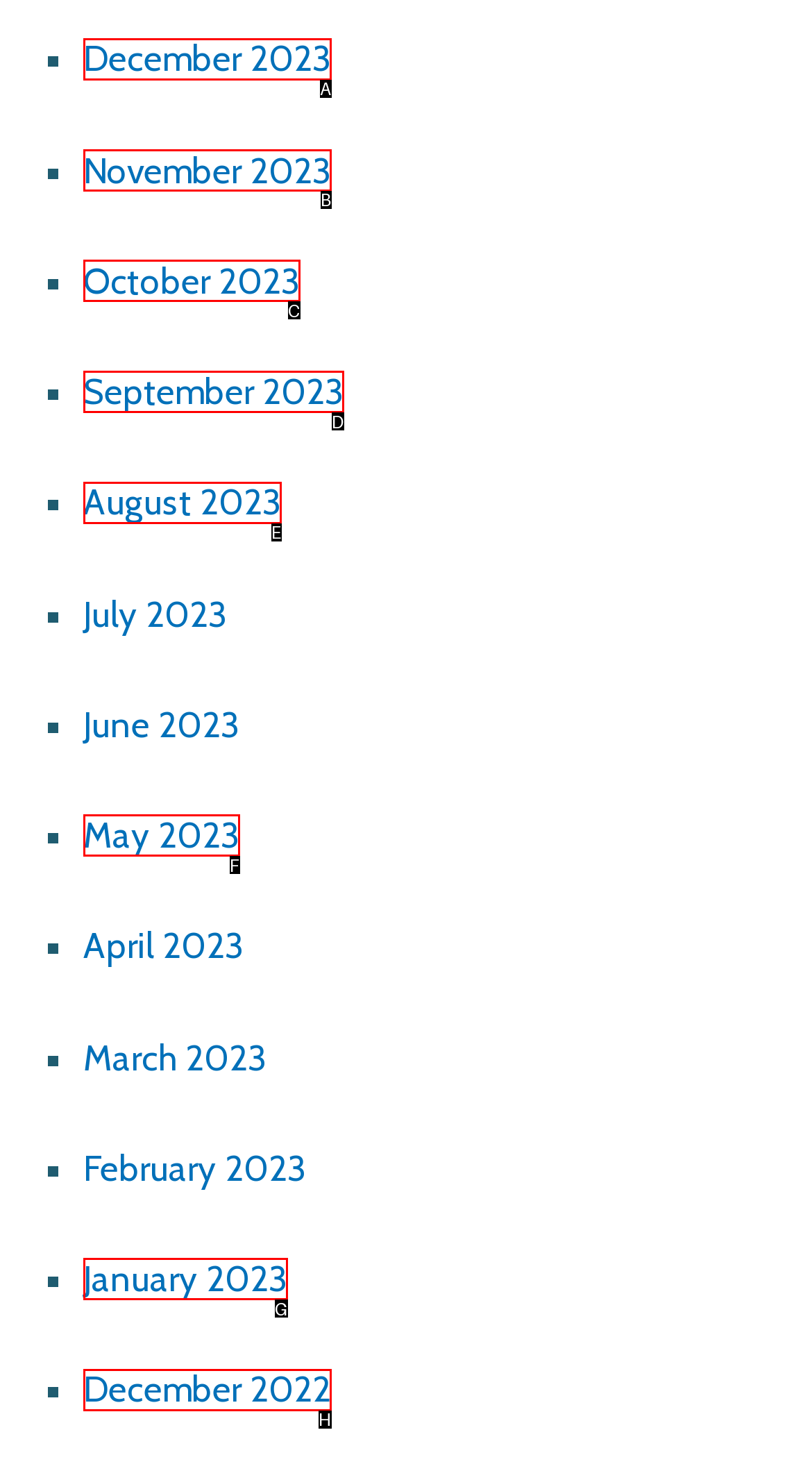Which UI element's letter should be clicked to achieve the task: View December 2023
Provide the letter of the correct choice directly.

A